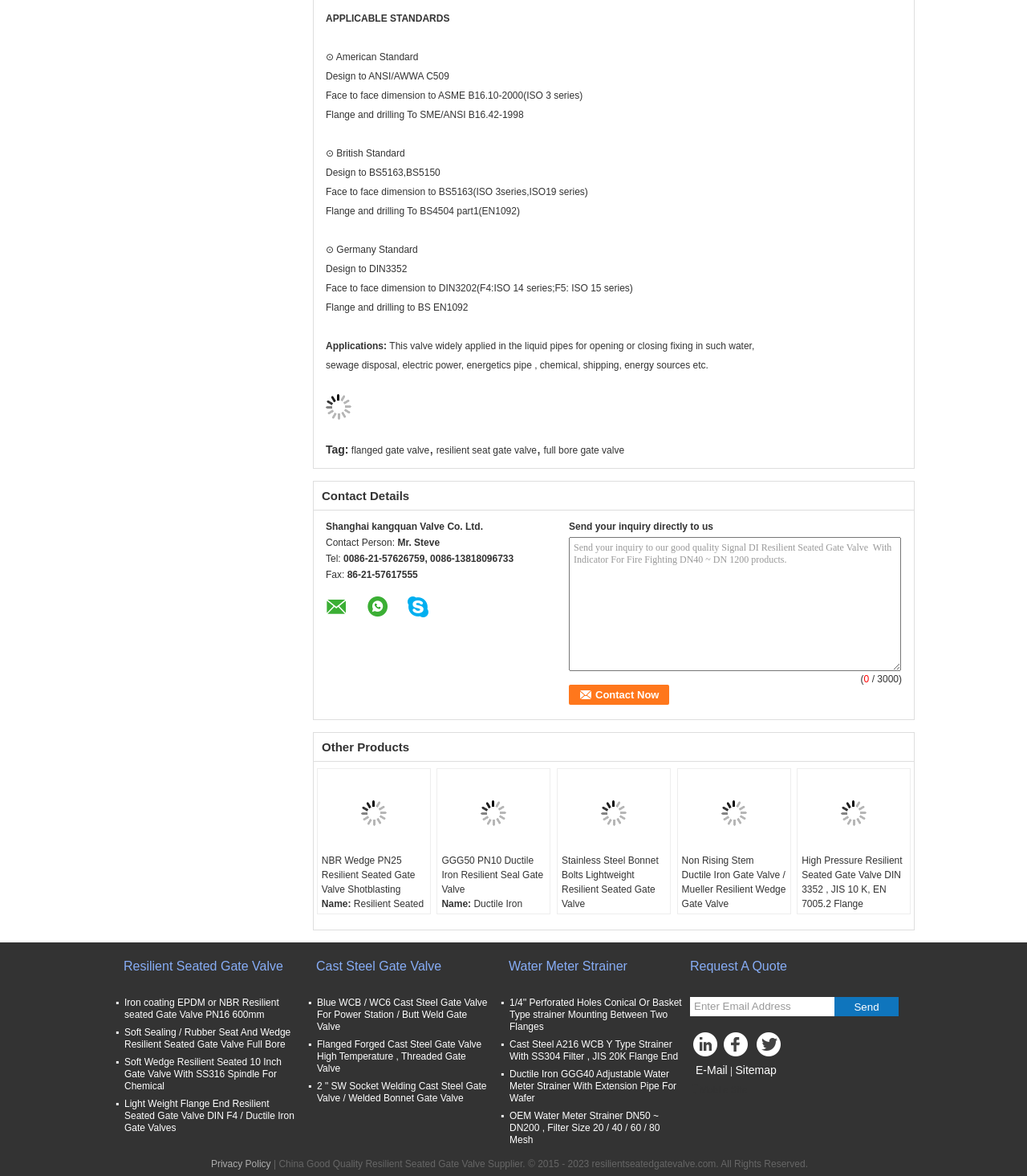What is the type of valve described on this webpage?
Refer to the image and offer an in-depth and detailed answer to the question.

The webpage describes a Signal DI Resilient Seated Gate Valve With Indicator For Fire Fighting DN40 ~ DN 1200, which is a type of gate valve.